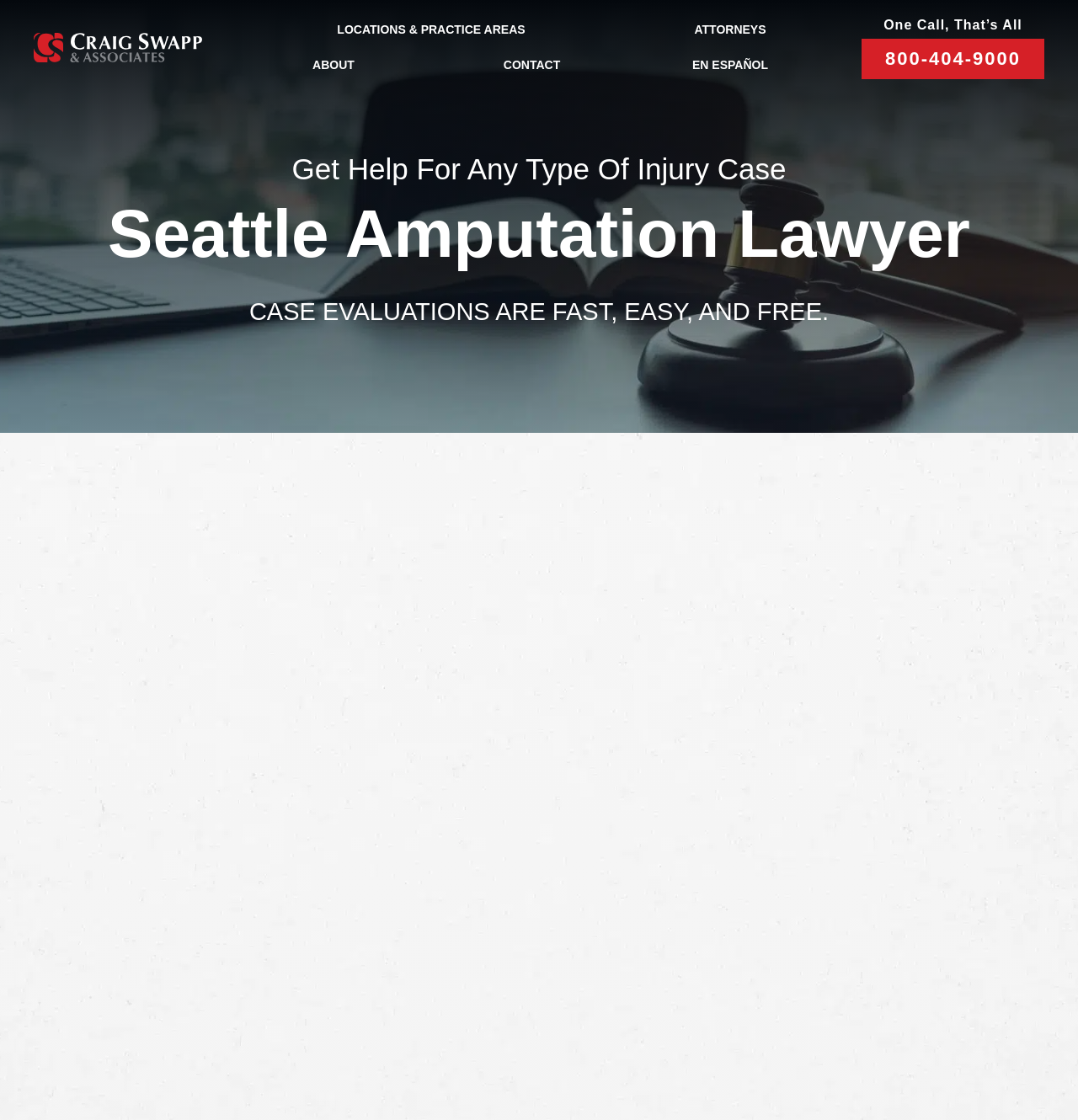Identify the bounding box of the HTML element described here: "parent_node: Last name="input_1.6" placeholder="Last Name"". Provide the coordinates as four float numbers between 0 and 1: [left, top, right, bottom].

[0.805, 0.599, 0.905, 0.64]